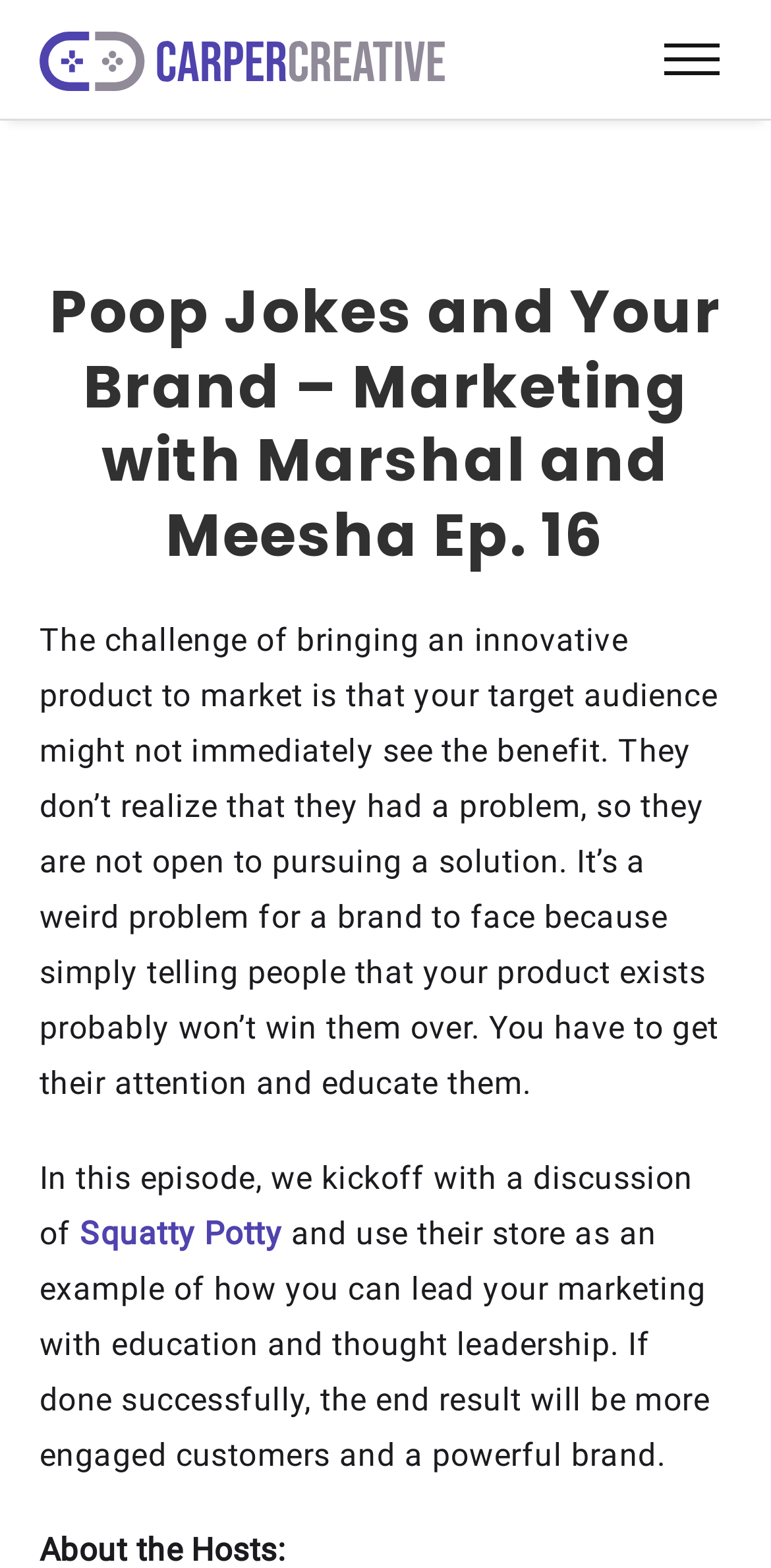What is the challenge of bringing an innovative product to market?
Answer the question with a detailed explanation, including all necessary information.

The challenge of bringing an innovative product to market is that the target audience might not immediately see the benefit, as they don't realize they had a problem and are not open to pursuing a solution.